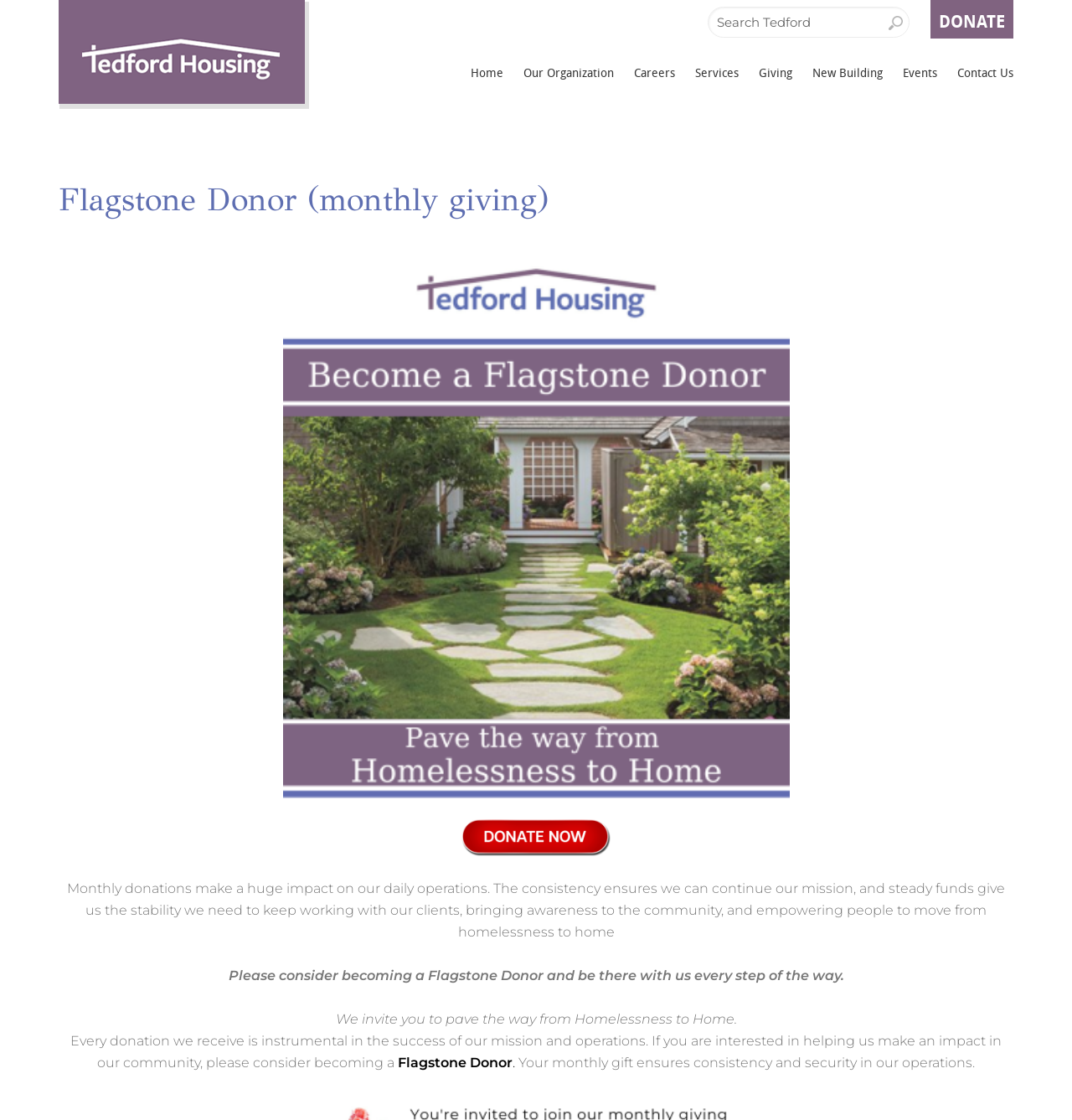Give a concise answer of one word or phrase to the question: 
What is the purpose of monthly donations?

To ensure consistency and stability